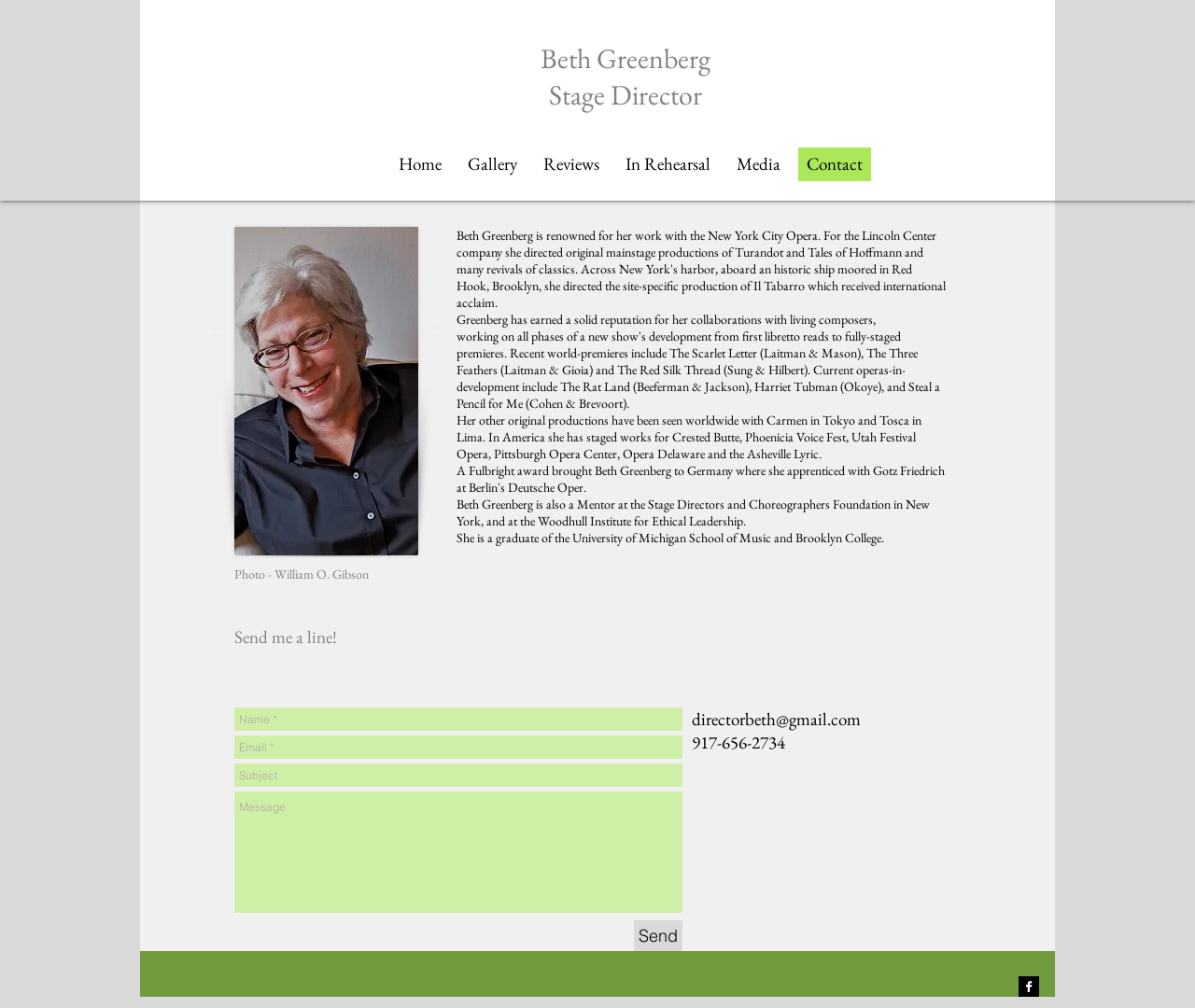Please find the bounding box coordinates of the element that must be clicked to perform the given instruction: "Click on the 'Send' button". The coordinates should be four float numbers from 0 to 1, i.e., [left, top, right, bottom].

[0.53, 0.913, 0.571, 0.944]